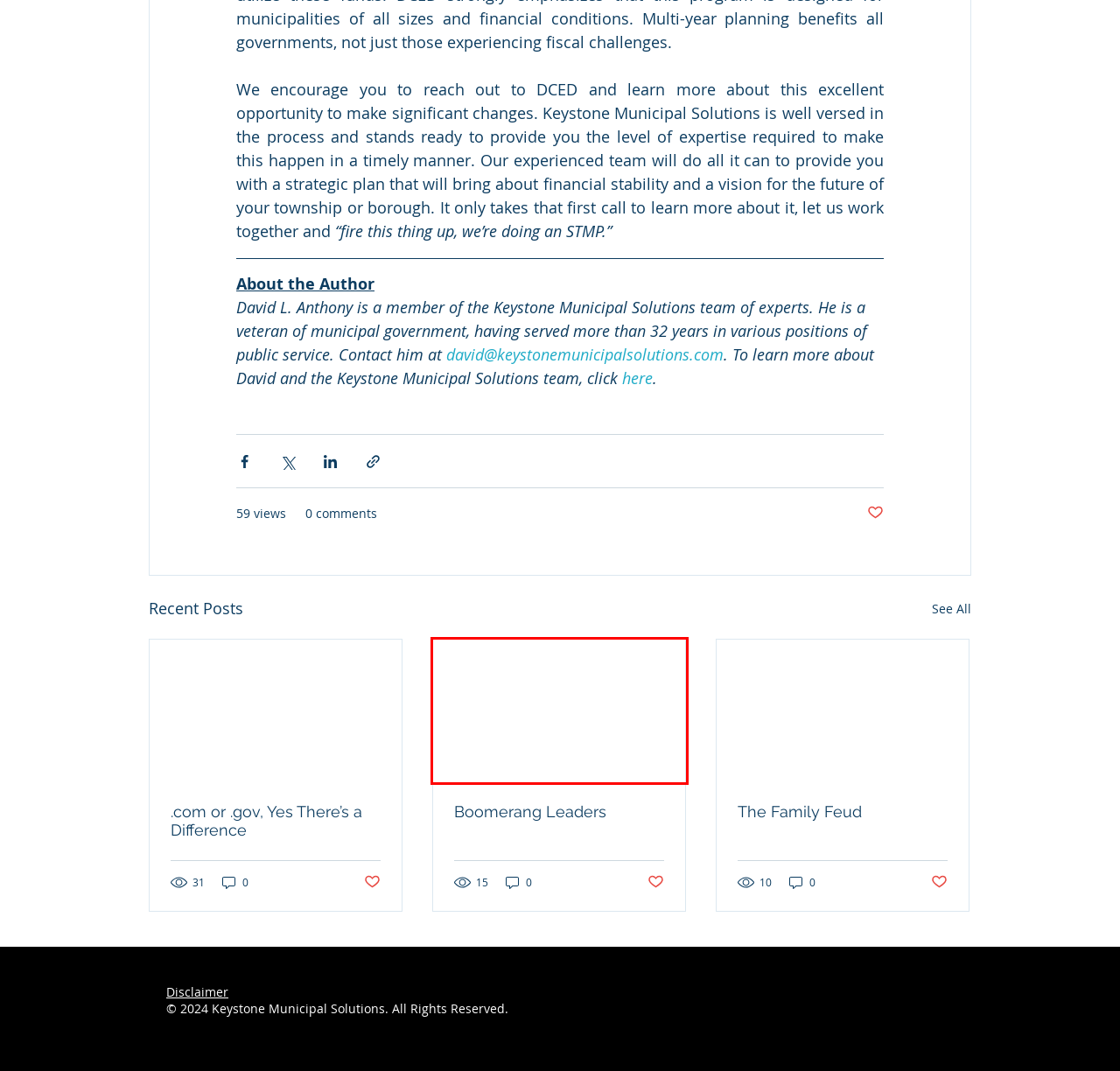Given a screenshot of a webpage with a red bounding box highlighting a UI element, determine which webpage description best matches the new webpage that appears after clicking the highlighted element. Here are the candidates:
A. Boomerang Leaders
B. Keystone Municipal Solutions | Recruiting - Staffing - Consulting | Pennsylvania
C. .com or .gov, Yes There’s a Difference
D. Services | Keystone Municipal Solutions
E. The Family Feud
F. Disclaimer | Keystone Municipal
G. About Us | Keystone Municipal Solutions | Pennsylvania
H. News & Resources | Keystone Municipal Solutions

A